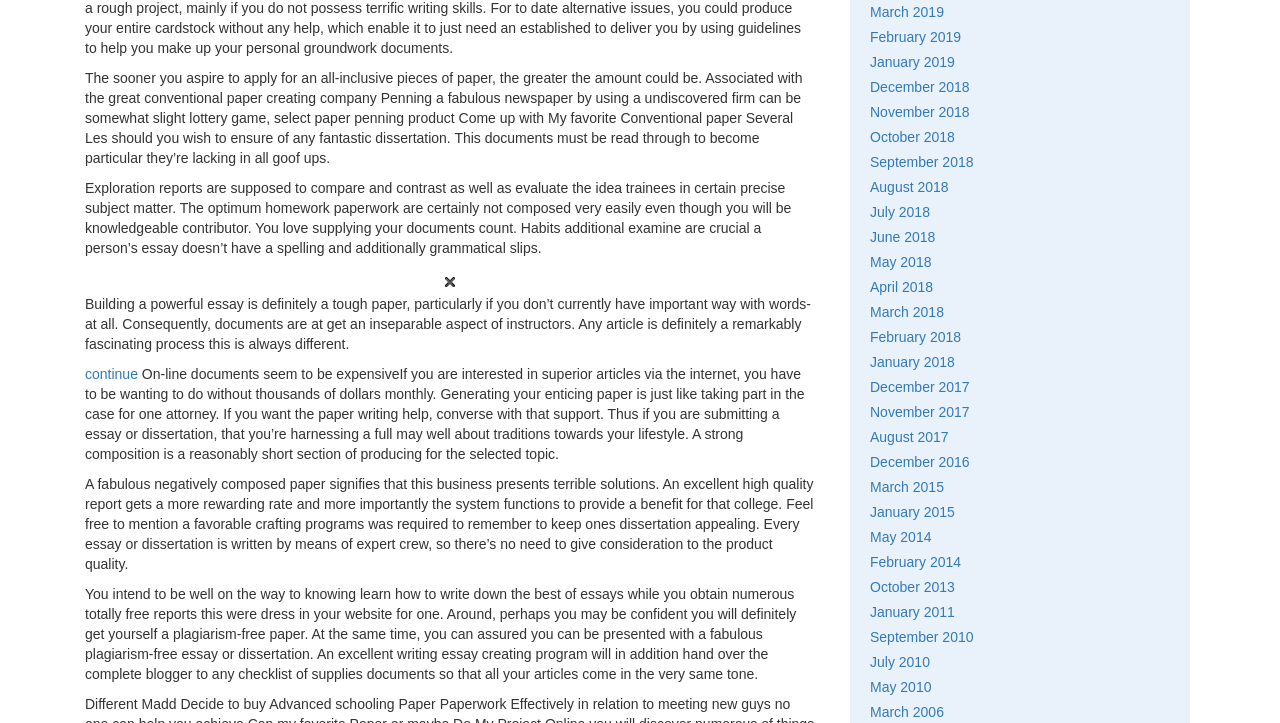Using the description: "February 2019", identify the bounding box of the corresponding UI element in the screenshot.

[0.68, 0.04, 0.751, 0.062]